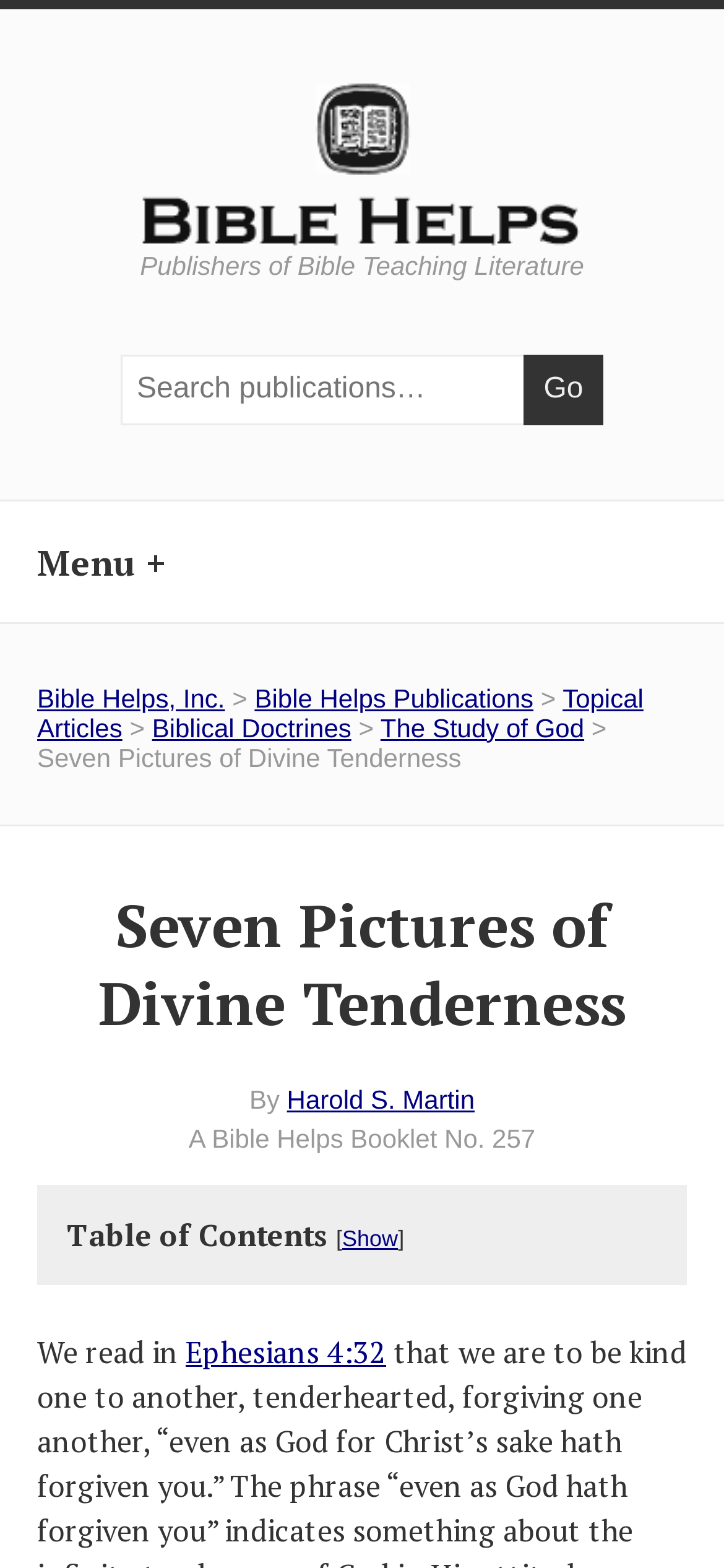Find the bounding box coordinates of the element you need to click on to perform this action: 'Send an email'. The coordinates should be represented by four float values between 0 and 1, in the format [left, top, right, bottom].

None